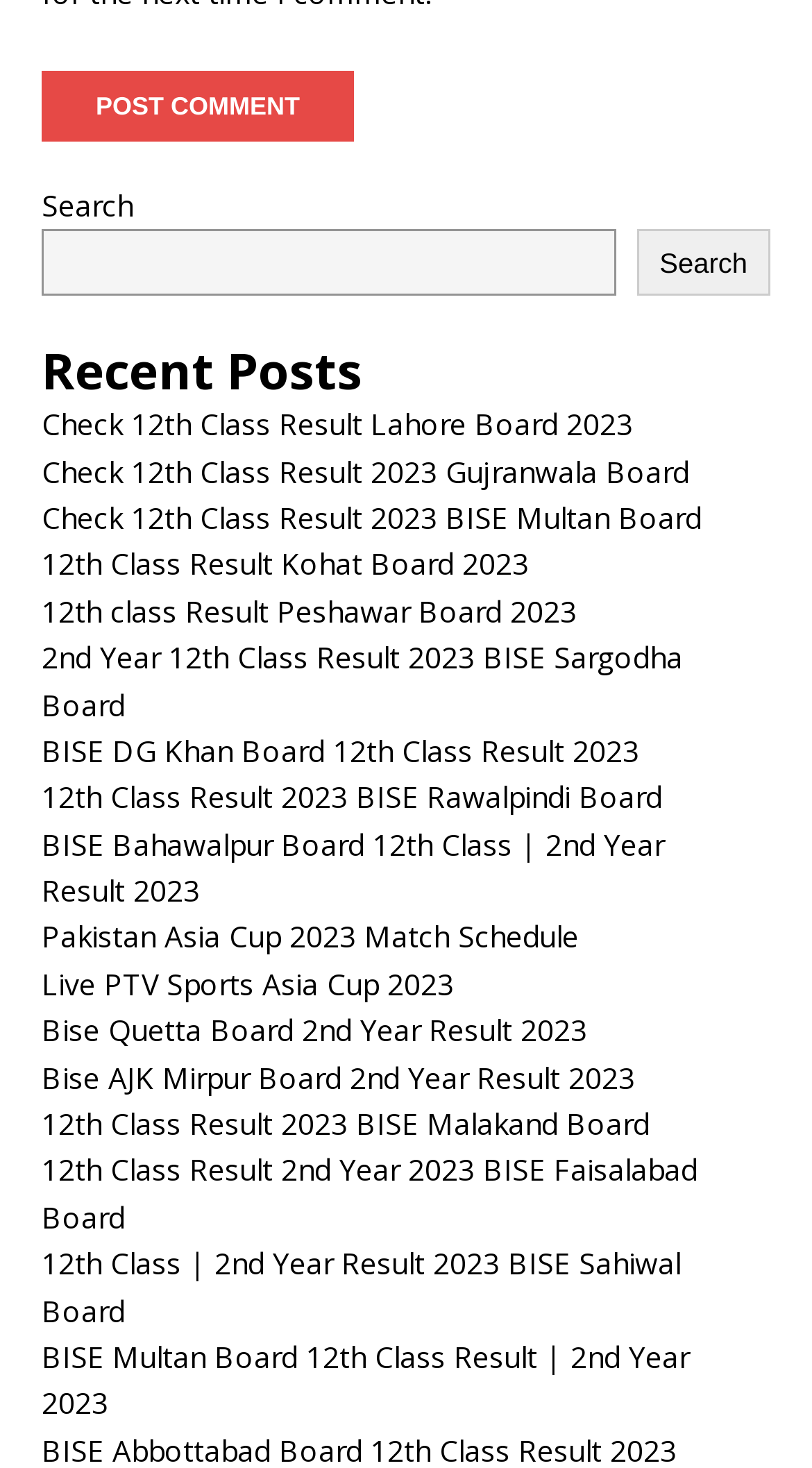Is there a search box on the page?
Answer the question with a single word or phrase derived from the image.

Yes